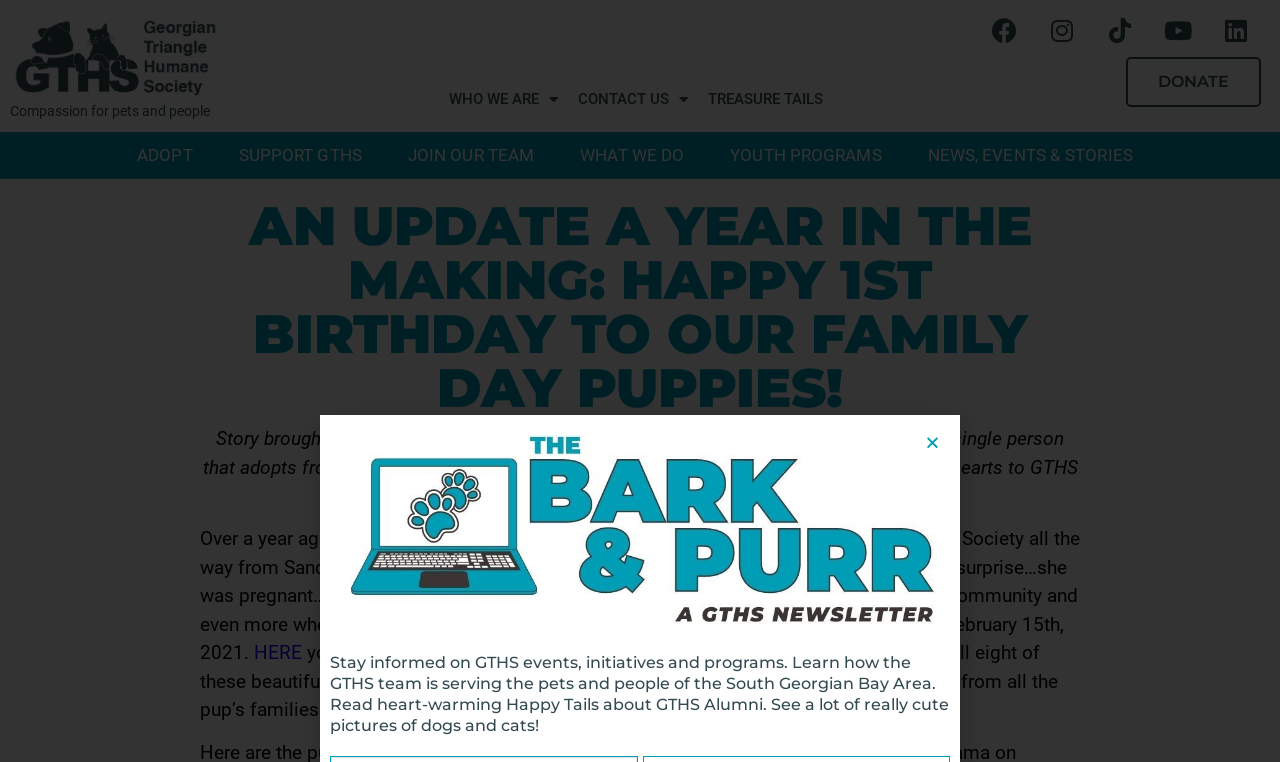Give a detailed account of the webpage, highlighting key information.

This webpage is about the Georgian Triangle Humane Society (GTHS) and features a heartwarming story about a dog named LULU and her puppies. At the top of the page, there is a navigation menu with links to "WHO WE ARE", "CONTACT US", "TREASURE TAILS", and social media platforms. Below the navigation menu, there is a prominent heading that reads "AN UPDATE A YEAR IN THE MAKING: HAPPY 1ST BIRTHDAY TO OUR FAMILY DAY PUPPIES!".

The main content of the page is a story about LULU, a dog who was pregnant when she arrived at the GTHS and gave birth to eight puppies on Family Day in 2021. The story is divided into several paragraphs, with a link to read more about LULU's "Family Day Surprise" story. The story is accompanied by a call-to-action button "DONATE" and a section with links to "ADOPT", "SUPPORT GTHS", "JOIN OUR TEAM", "WHAT WE DO", "YOUTH PROGRAMS", and "NEWS, EVENTS & STORIES".

On the right side of the page, there is a section with a heading "Stay informed on GTHS events, initiatives and programs..." that appears to be a newsletter or email subscription section. Below this section, there is a "Close" button.

Overall, the webpage has a clean and organized layout, with a clear focus on the story of LULU and her puppies, as well as providing easy access to other important information and resources about the GTHS.